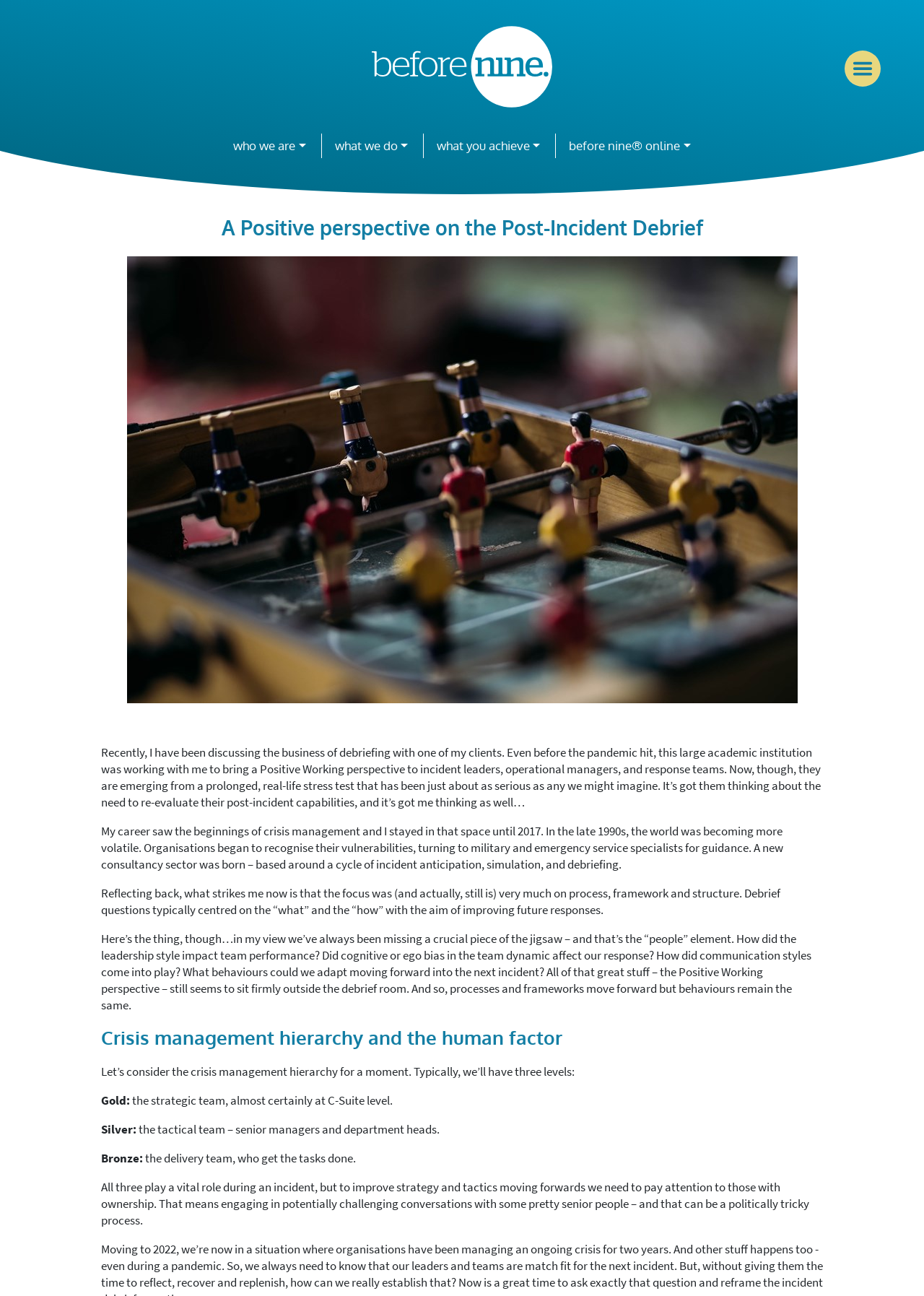Answer briefly with one word or phrase:
What is the author's career background?

Crisis management